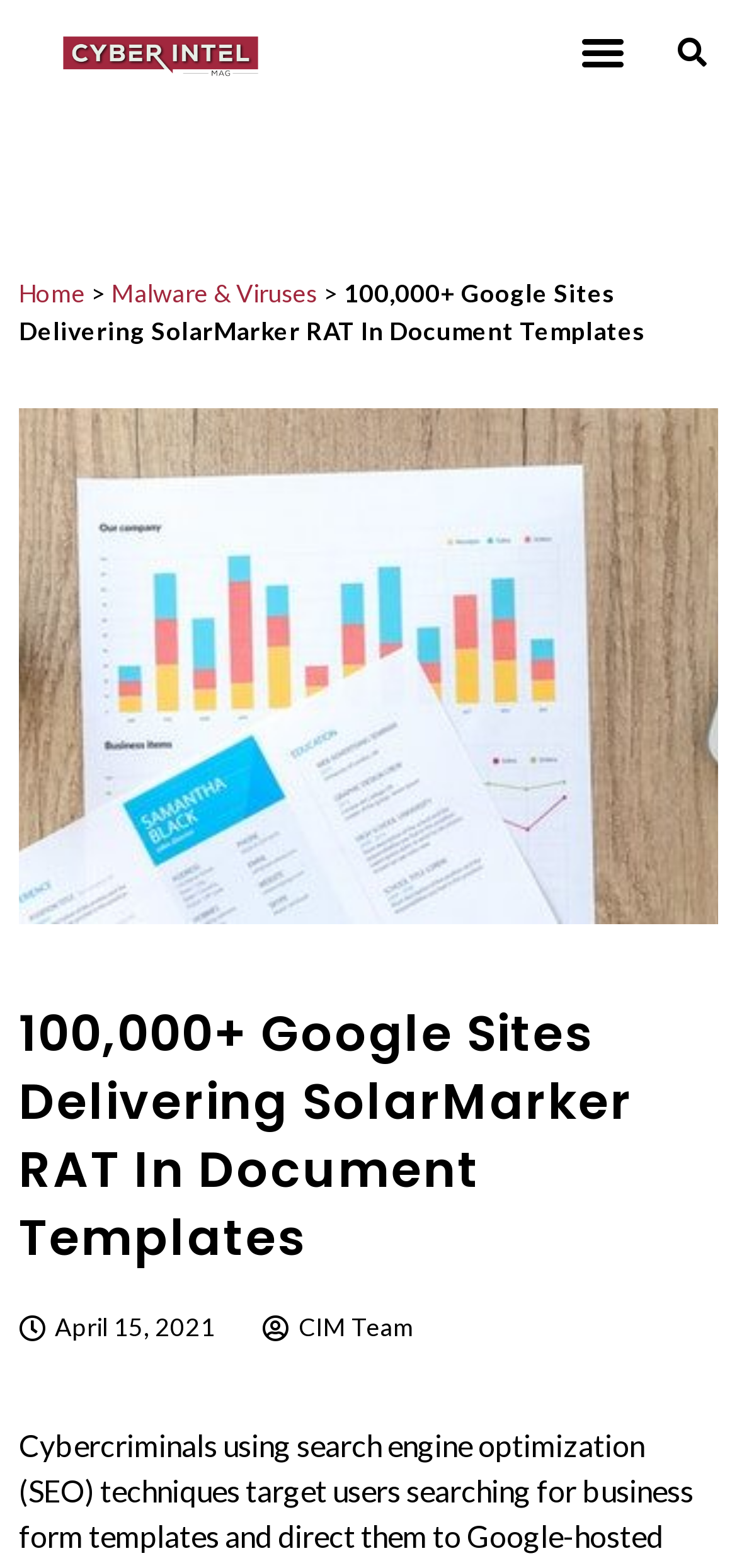Please provide a brief answer to the question using only one word or phrase: 
What is the name of the team mentioned in the article?

CIM Team